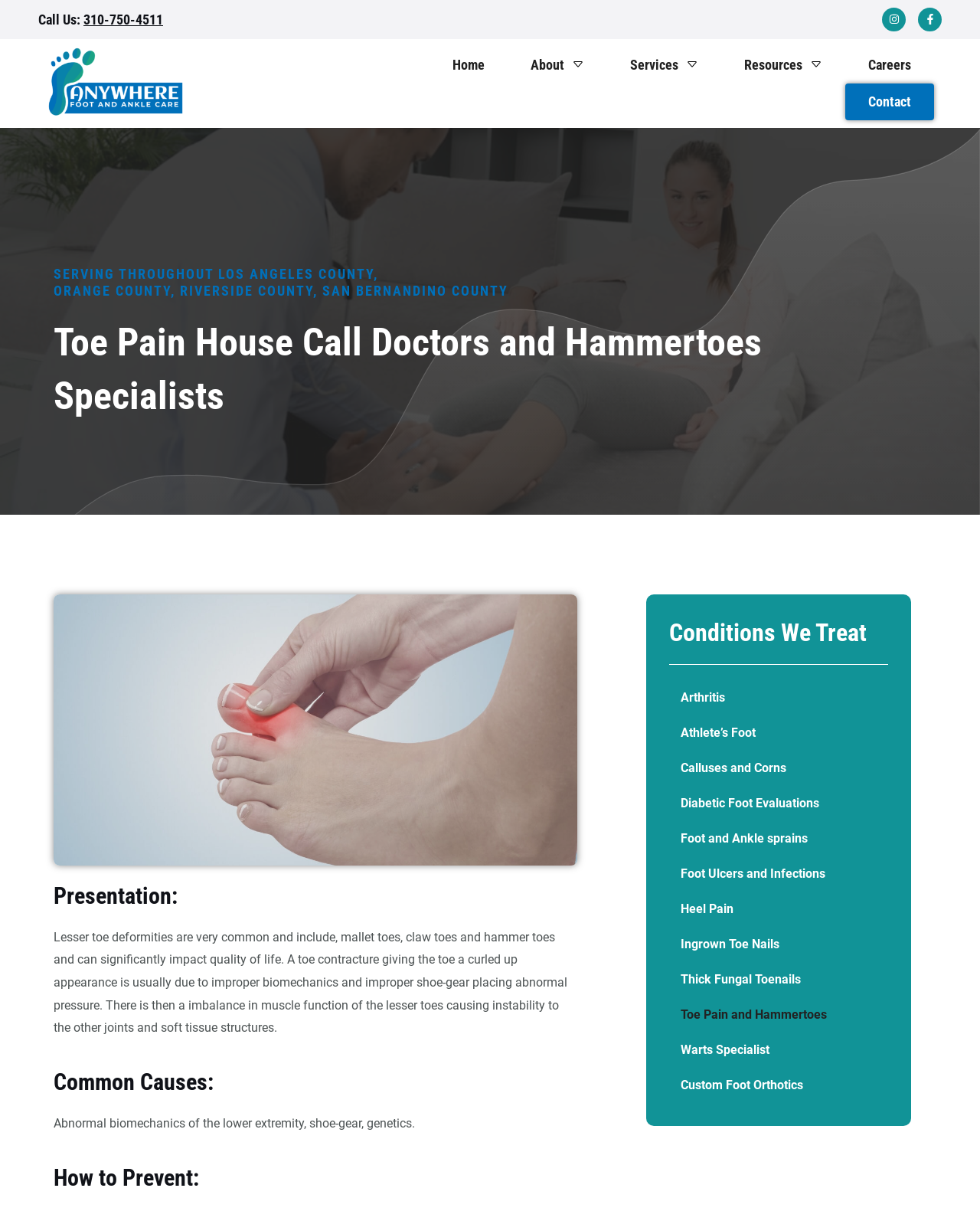What is the main topic of the webpage?
Look at the image and respond with a one-word or short-phrase answer.

Toe Pain and Hammertoes